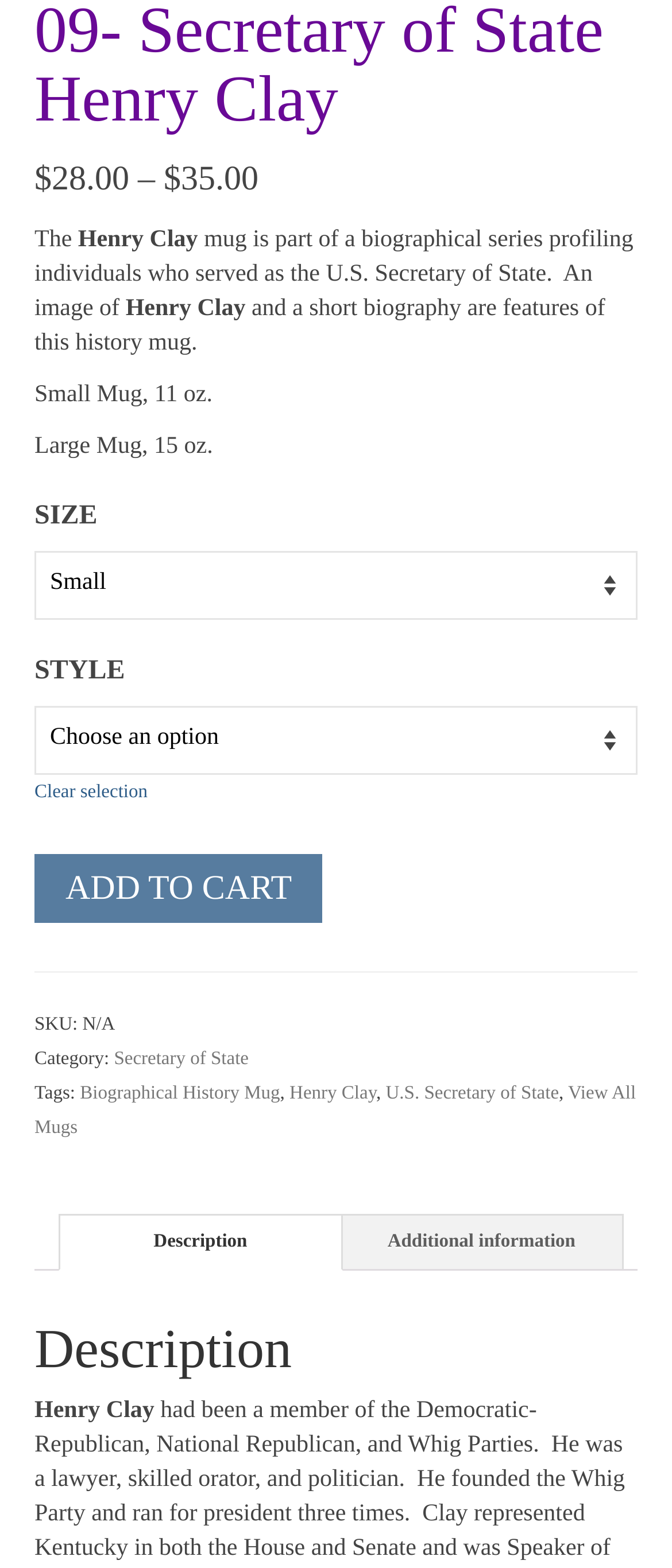Predict the bounding box coordinates of the area that should be clicked to accomplish the following instruction: "Choose a style". The bounding box coordinates should consist of four float numbers between 0 and 1, i.e., [left, top, right, bottom].

[0.051, 0.45, 0.949, 0.494]